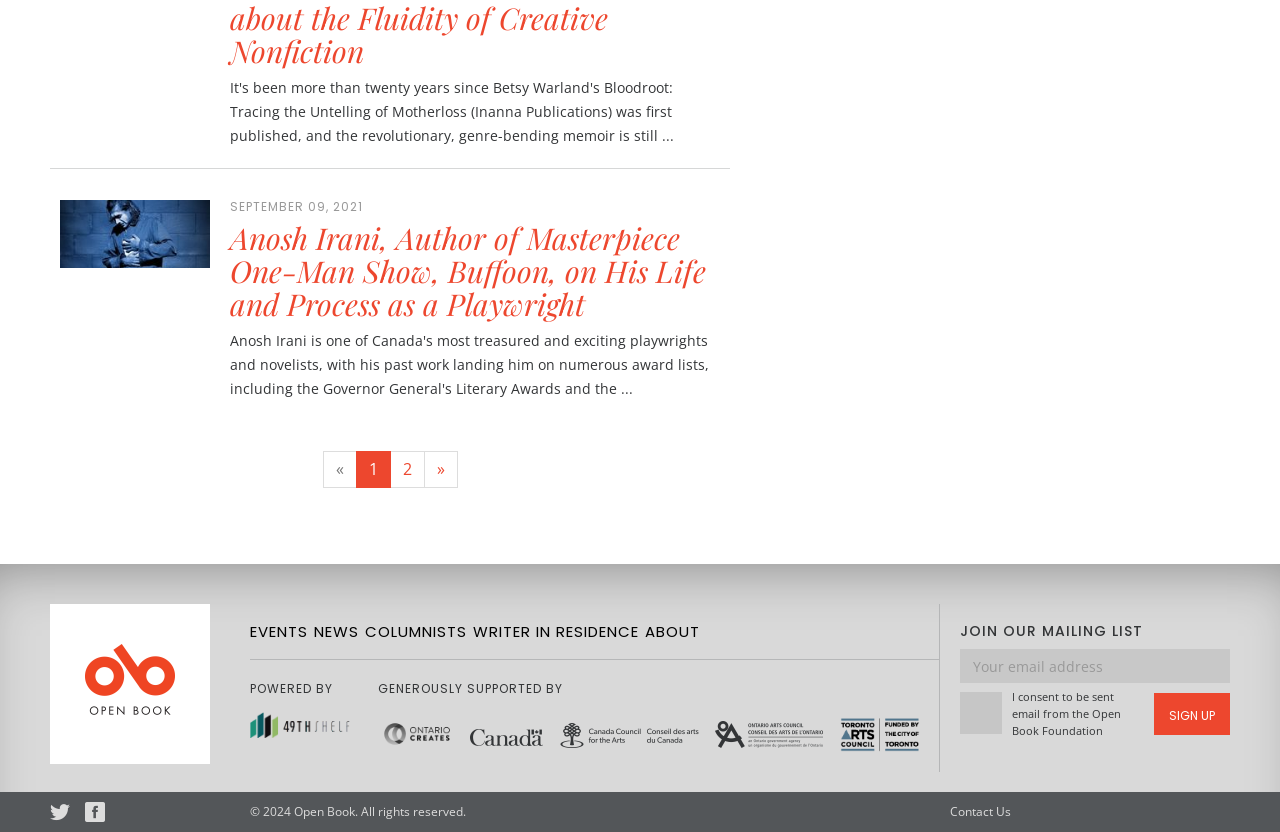Find the bounding box of the element with the following description: "Contact Us". The coordinates must be four float numbers between 0 and 1, formatted as [left, top, right, bottom].

[0.742, 0.965, 0.79, 0.985]